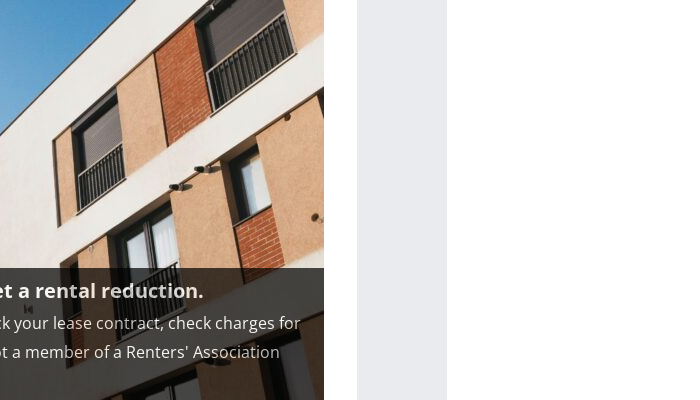Use a single word or phrase to answer the question: What organization is recommended for tenants to join?

Renters' Association